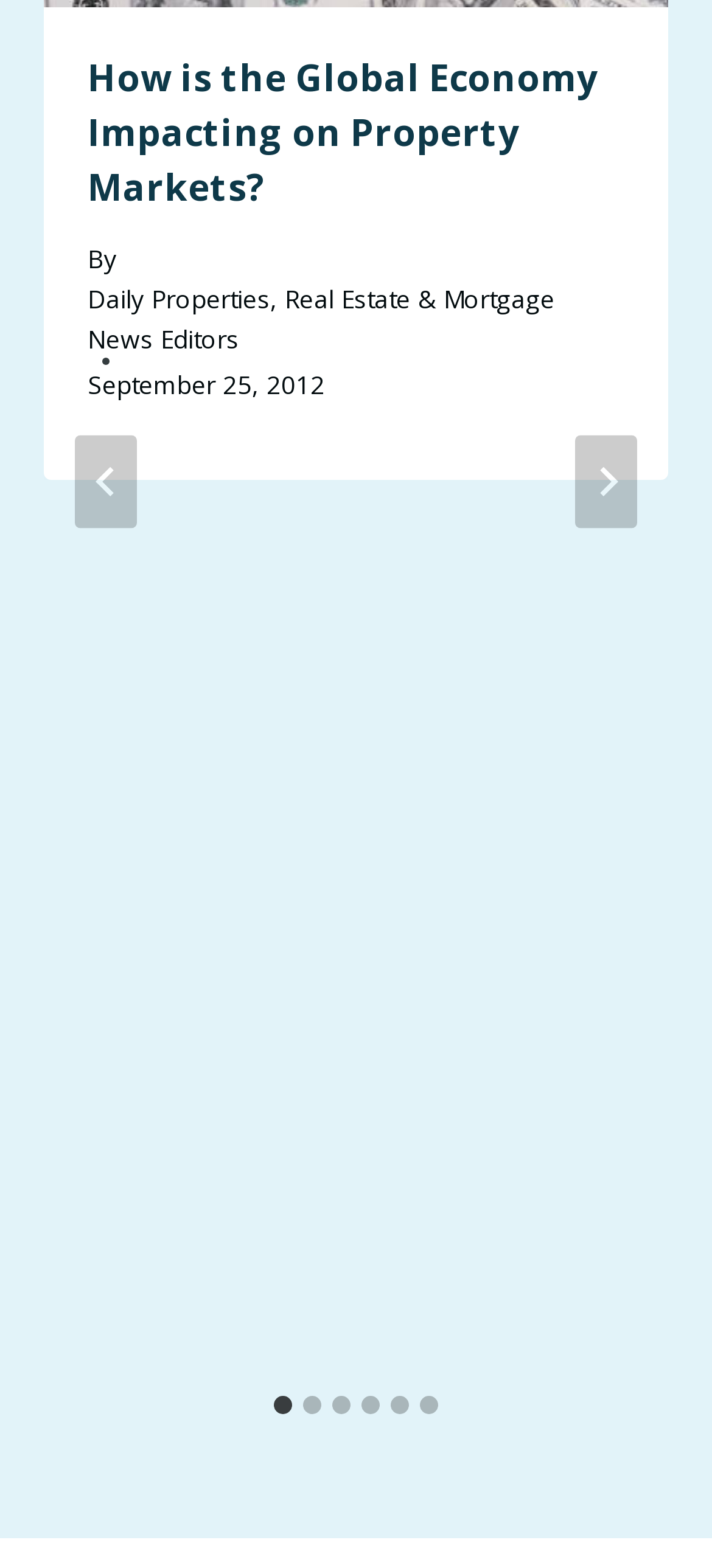Find the bounding box coordinates of the clickable region needed to perform the following instruction: "Click the next button". The coordinates should be provided as four float numbers between 0 and 1, i.e., [left, top, right, bottom].

[0.808, 0.278, 0.895, 0.337]